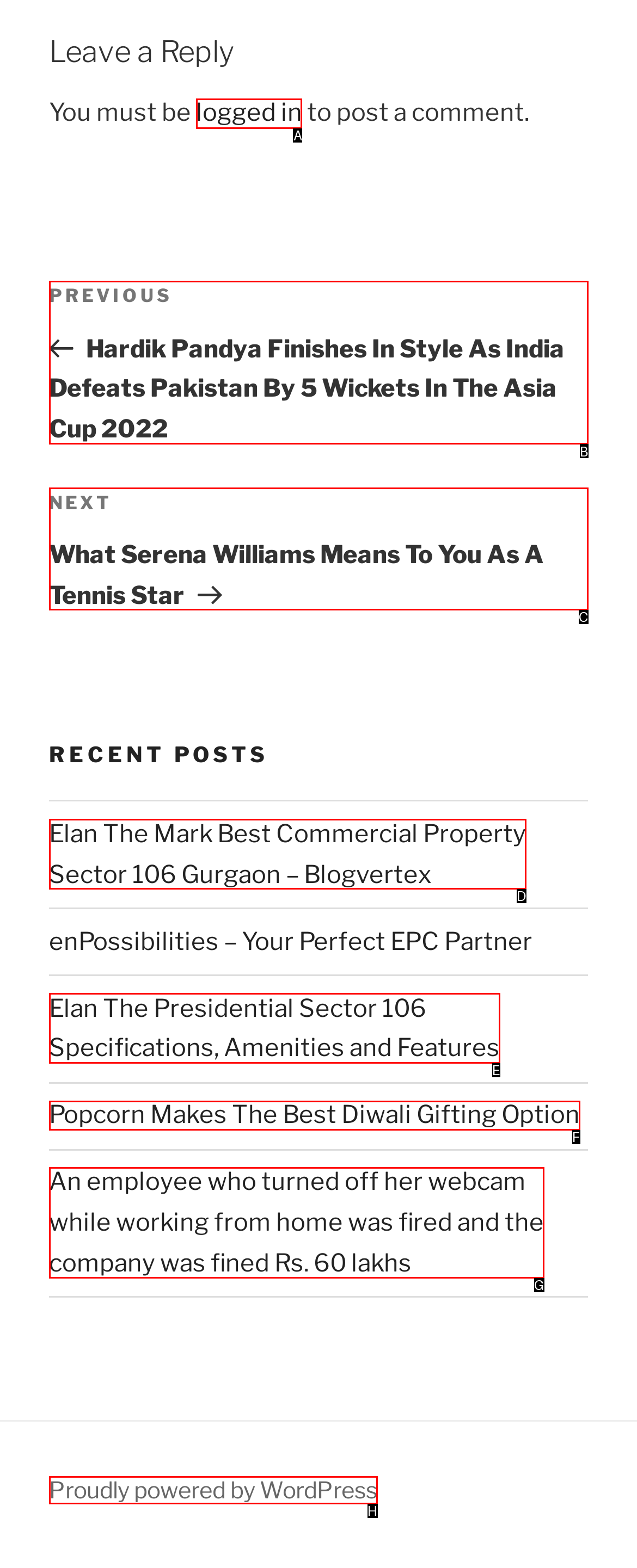To complete the task: Log in, which option should I click? Answer with the appropriate letter from the provided choices.

A